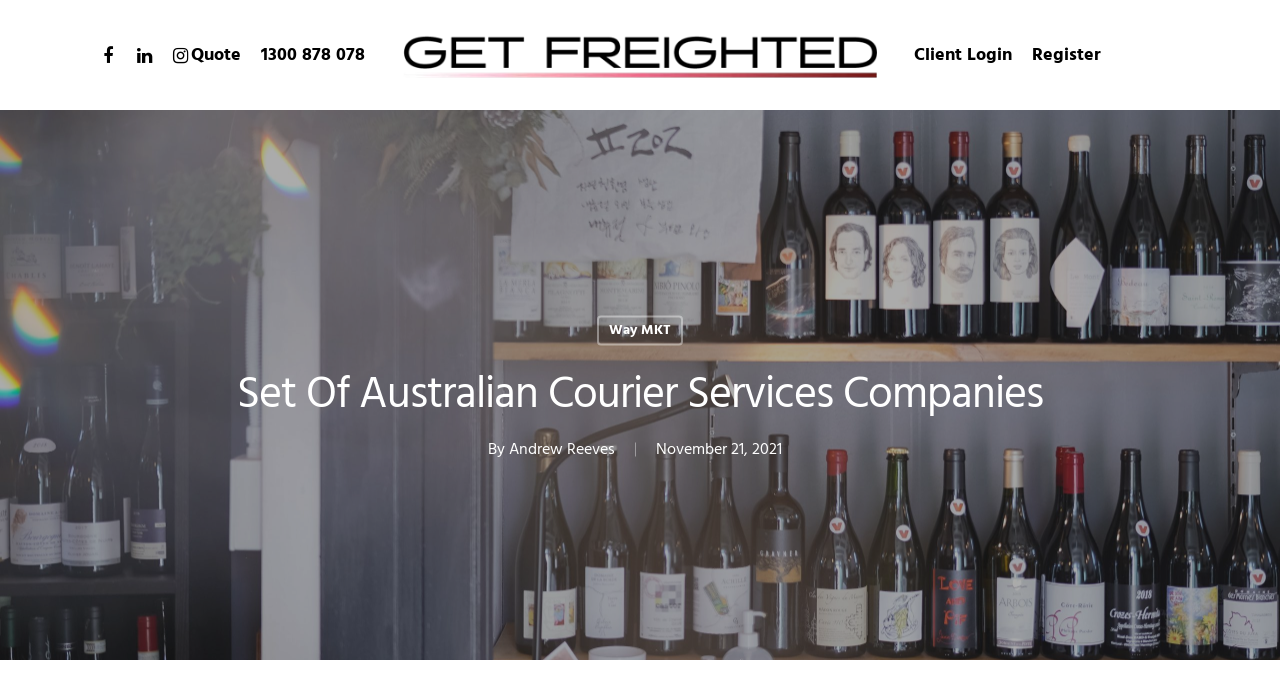Who wrote the content?
Craft a detailed and extensive response to the question.

The author of the content can be found at the bottom of the webpage, where it says 'By Andrew Reeves'. This indicates that Andrew Reeves is the person who wrote the content.